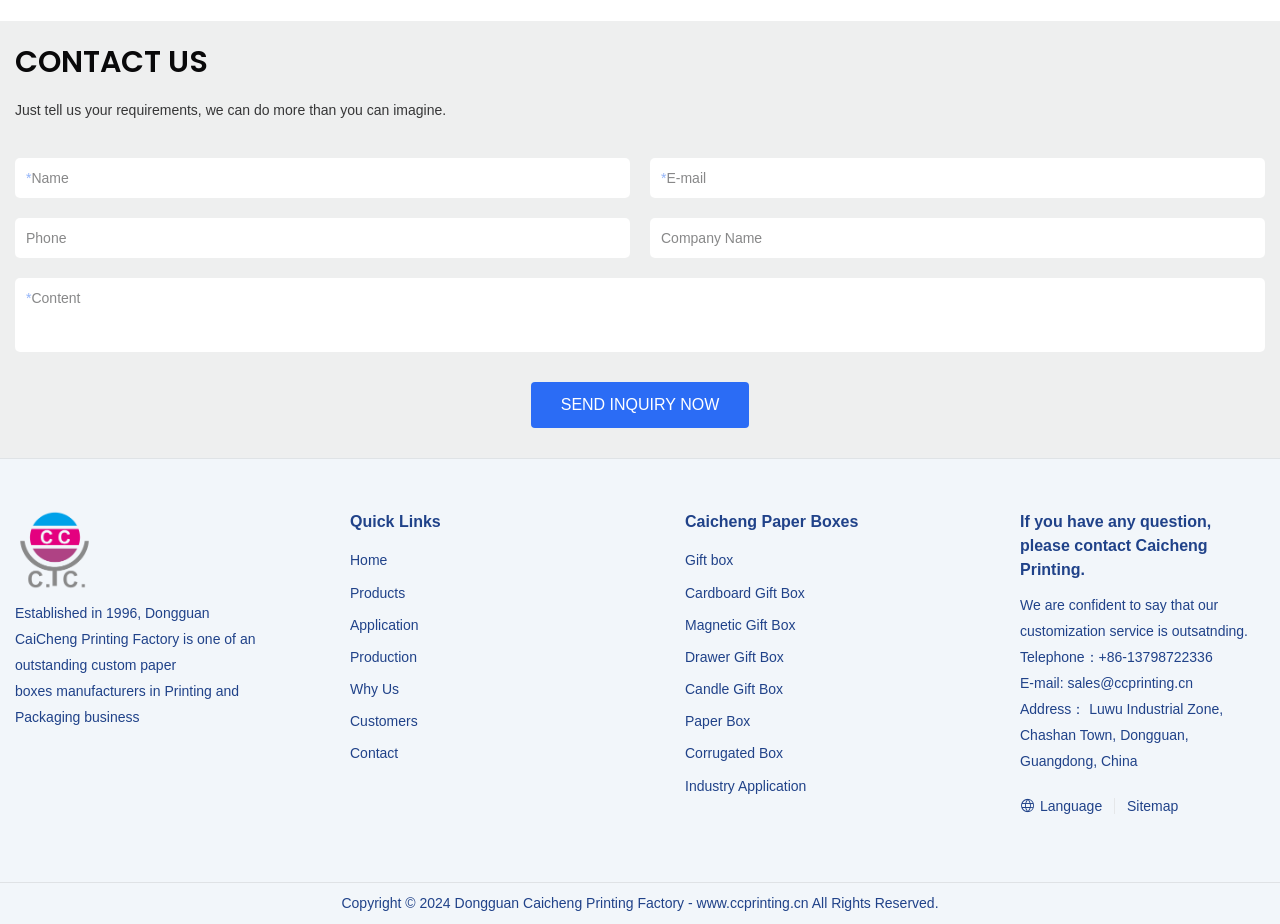Please find and report the bounding box coordinates of the element to click in order to perform the following action: "Enter your email". The coordinates should be expressed as four float numbers between 0 and 1, in the format [left, top, right, bottom].

[0.52, 0.172, 0.977, 0.213]